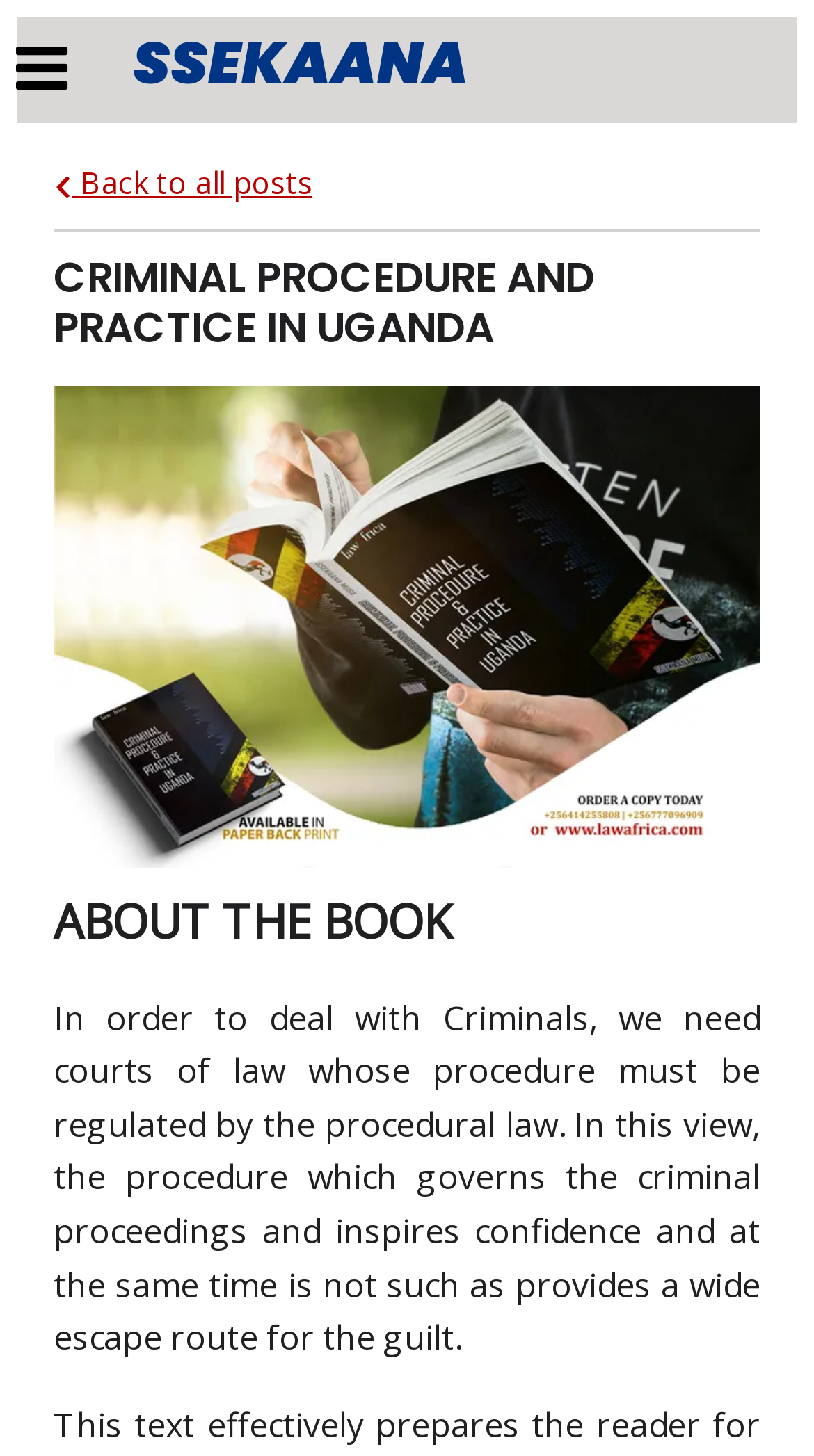Provide a one-word or short-phrase answer to the question:
What is the goal of the criminal proceedings?

Inspire confidence